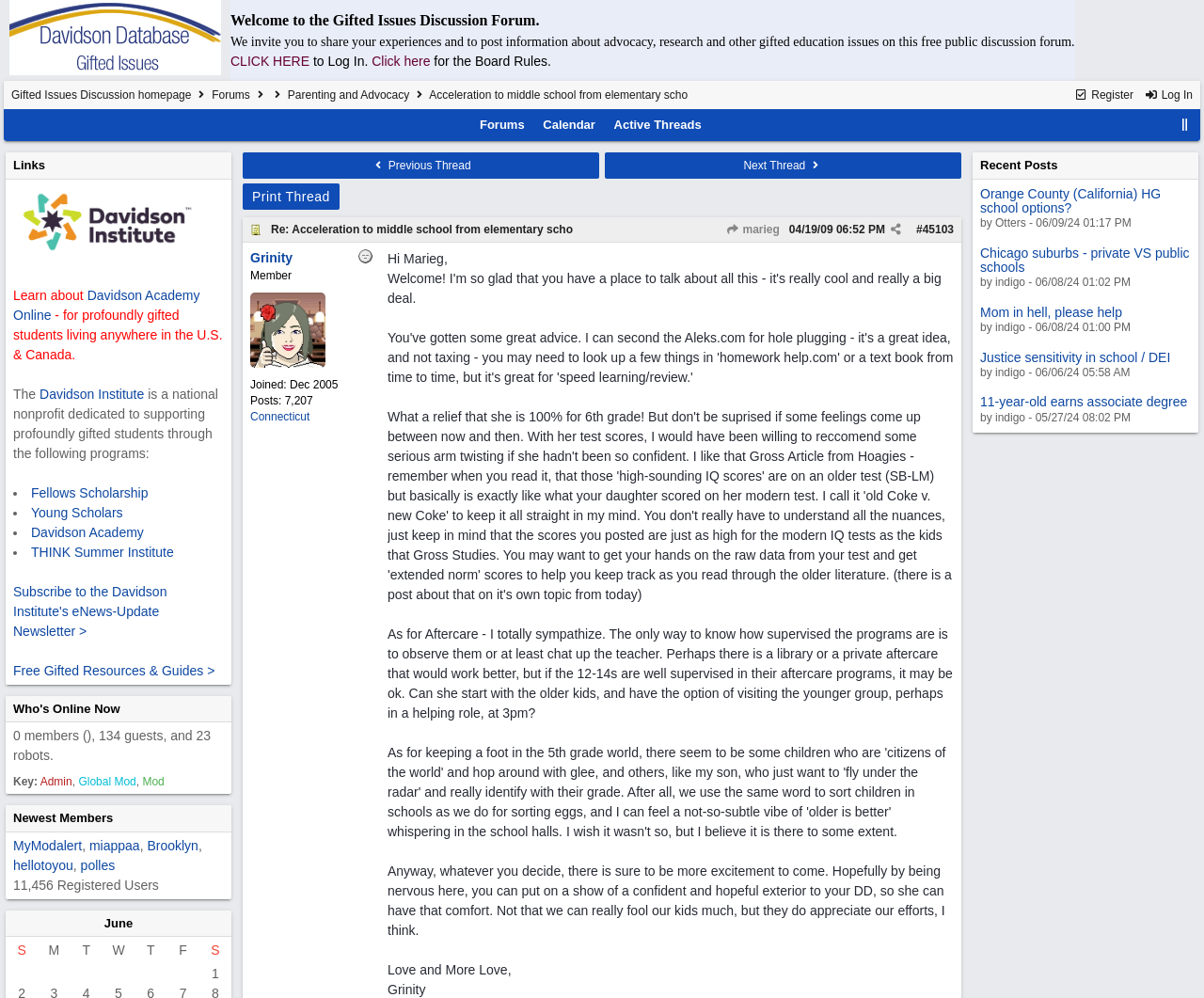Identify the bounding box of the HTML element described as: "hellotoyou".

[0.011, 0.859, 0.061, 0.874]